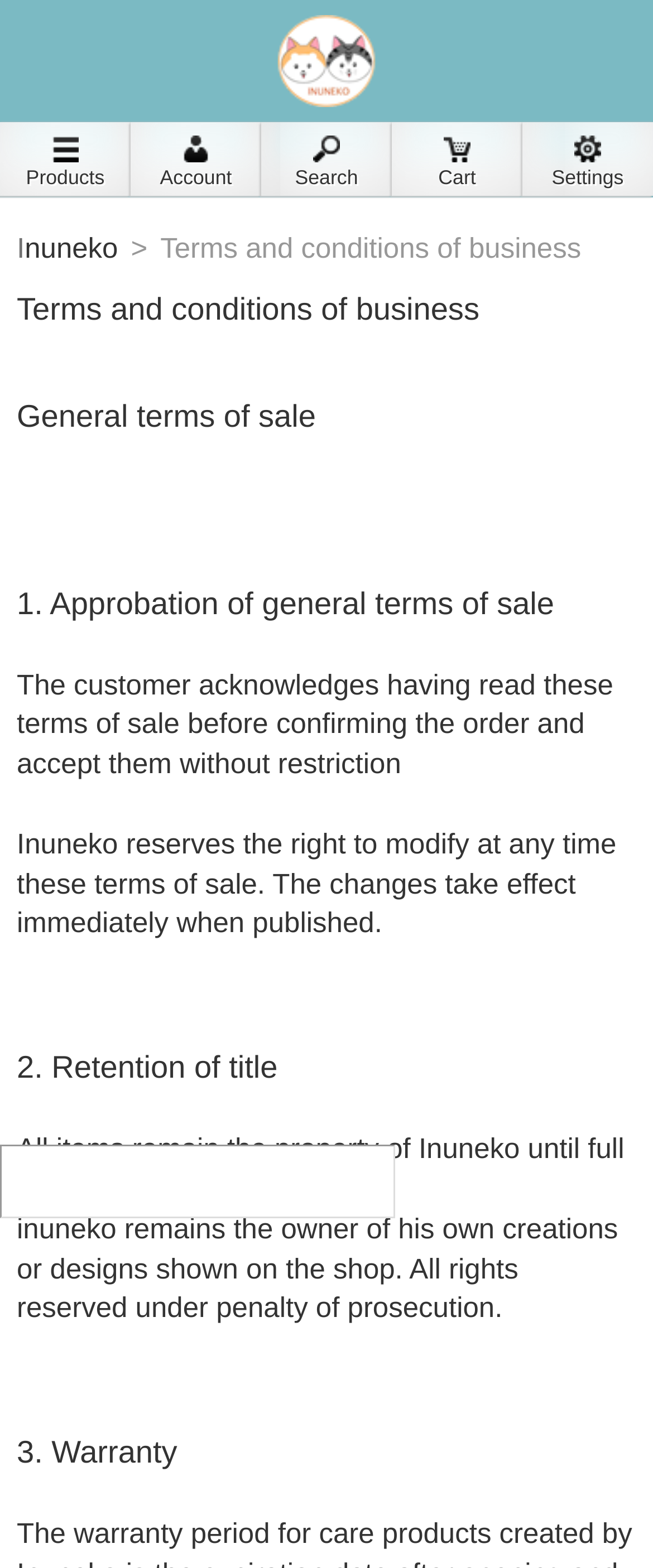Give a one-word or short-phrase answer to the following question: 
How many main sections are there in the terms and conditions?

3